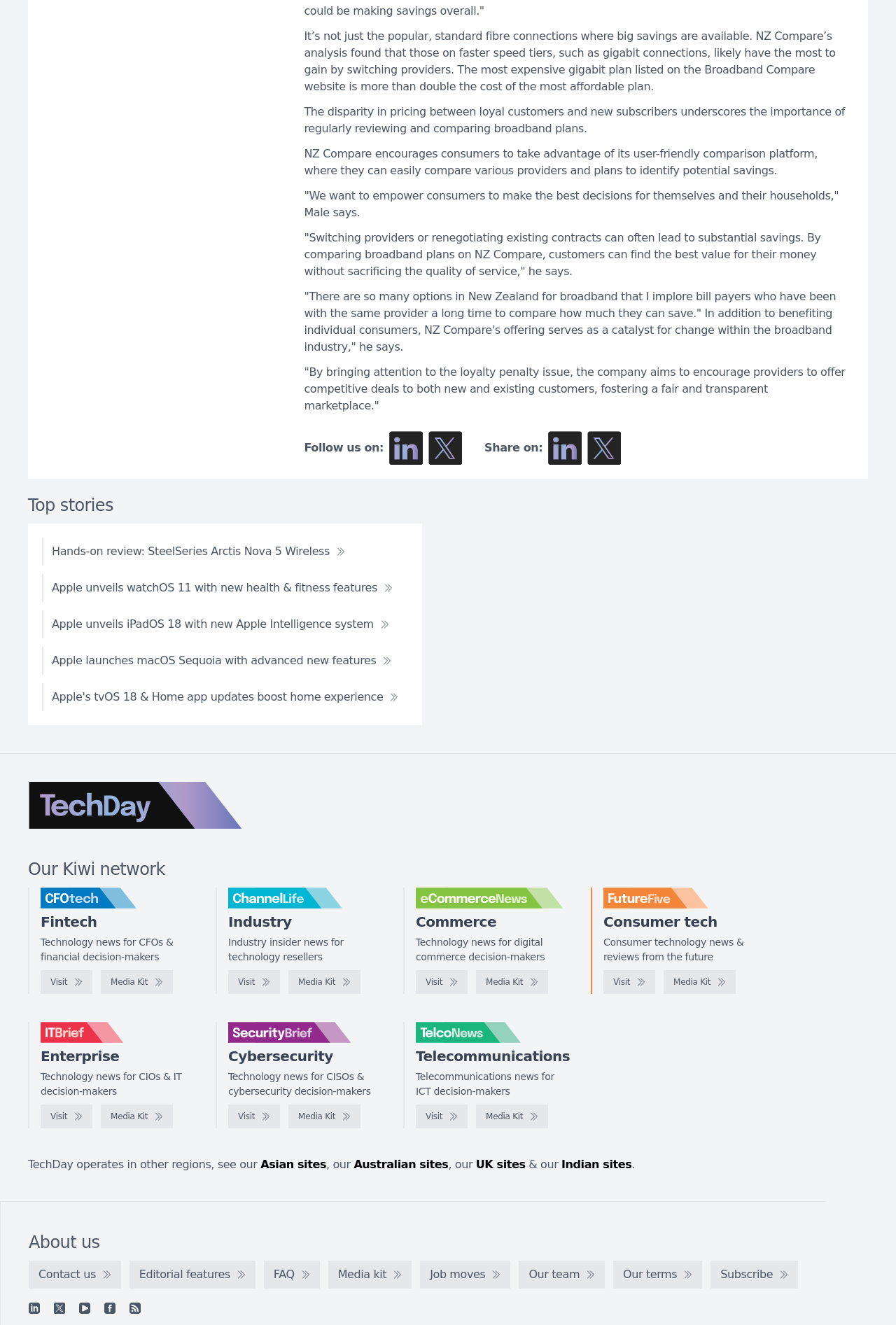Show the bounding box coordinates for the HTML element as described: "Australian sites".

[0.395, 0.874, 0.5, 0.884]